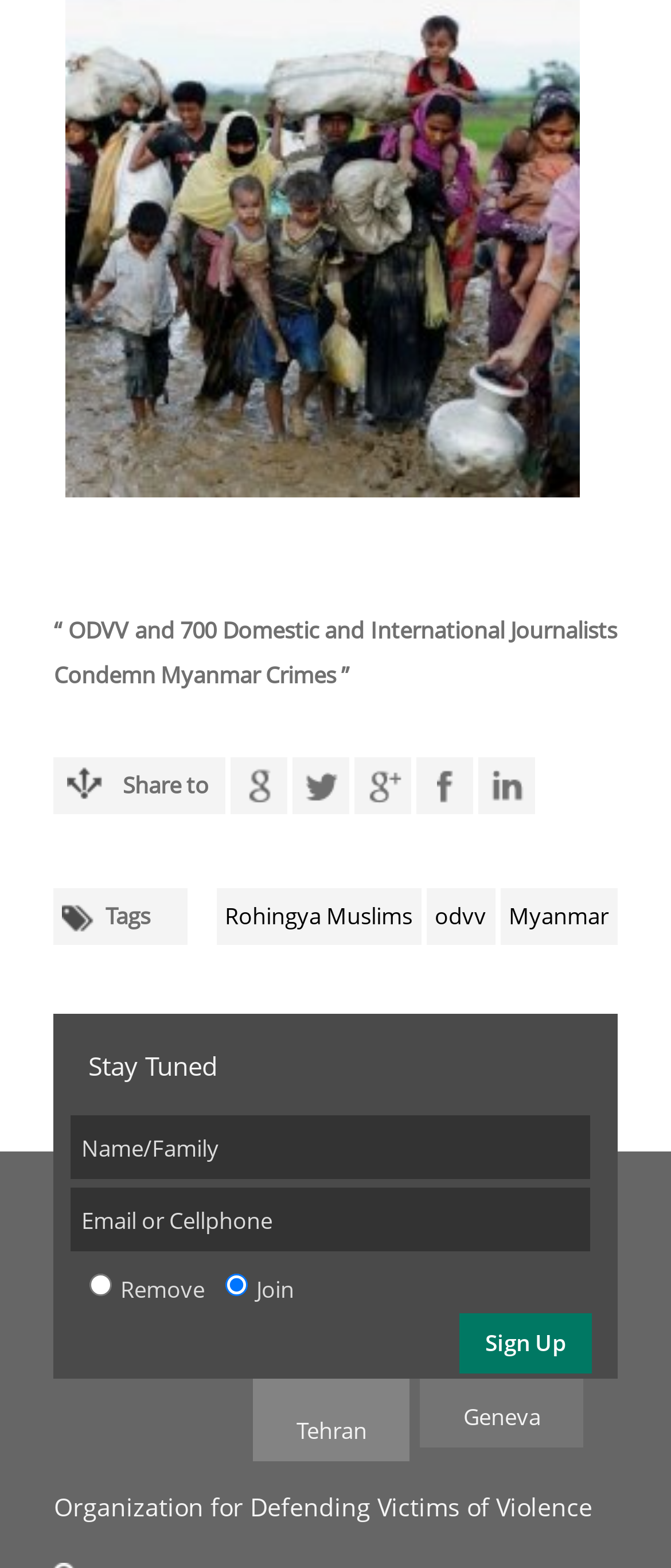Provide a short answer using a single word or phrase for the following question: 
How many tags are associated with this article?

4